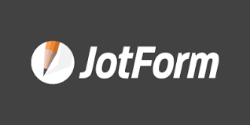Provide a brief response to the question below using one word or phrase:
What is the font style of the brand name?

Modern, bold